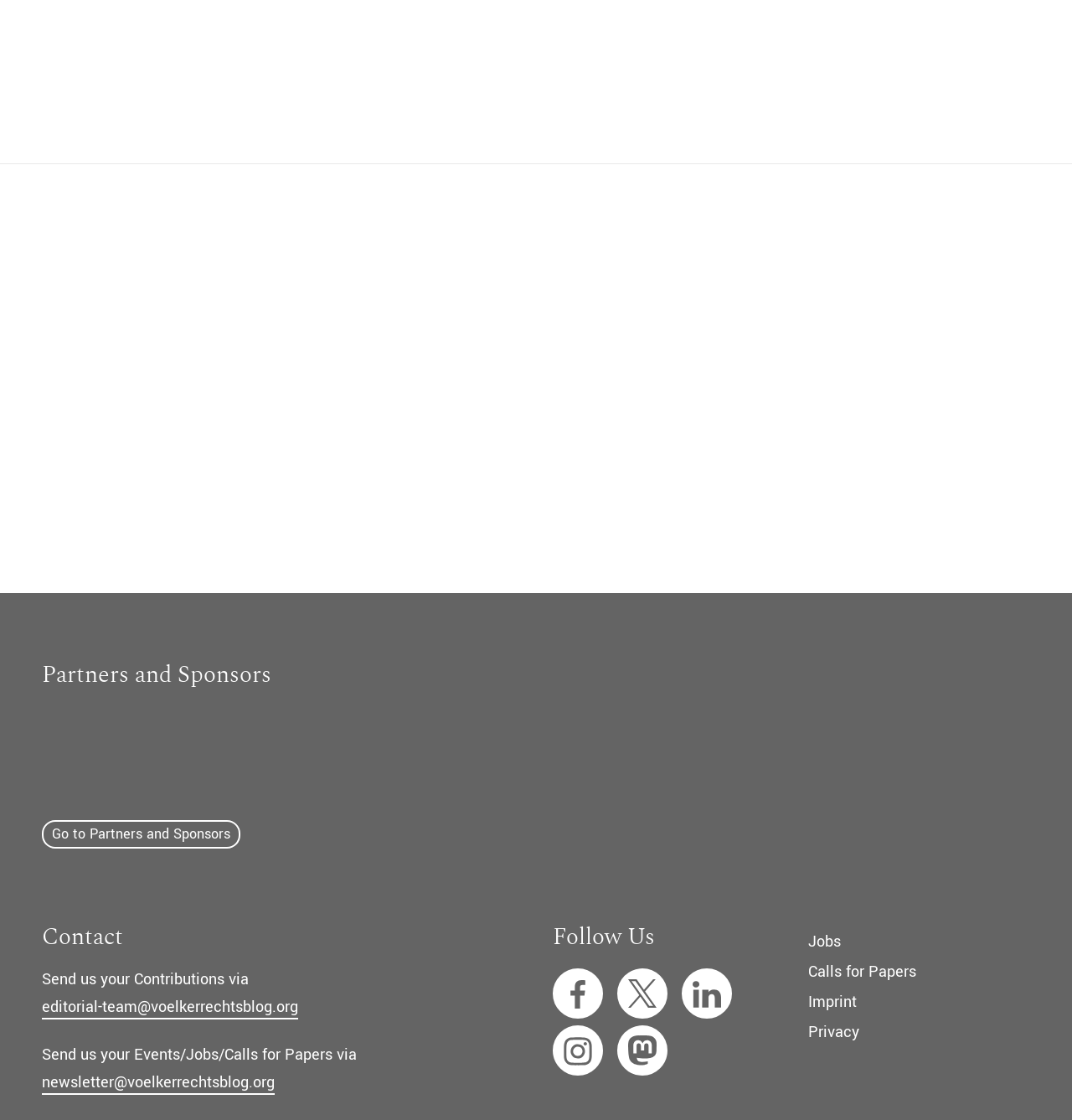Determine the bounding box coordinates for the clickable element to execute this instruction: "Contact the editorial team". Provide the coordinates as four float numbers between 0 and 1, i.e., [left, top, right, bottom].

[0.039, 0.89, 0.278, 0.911]